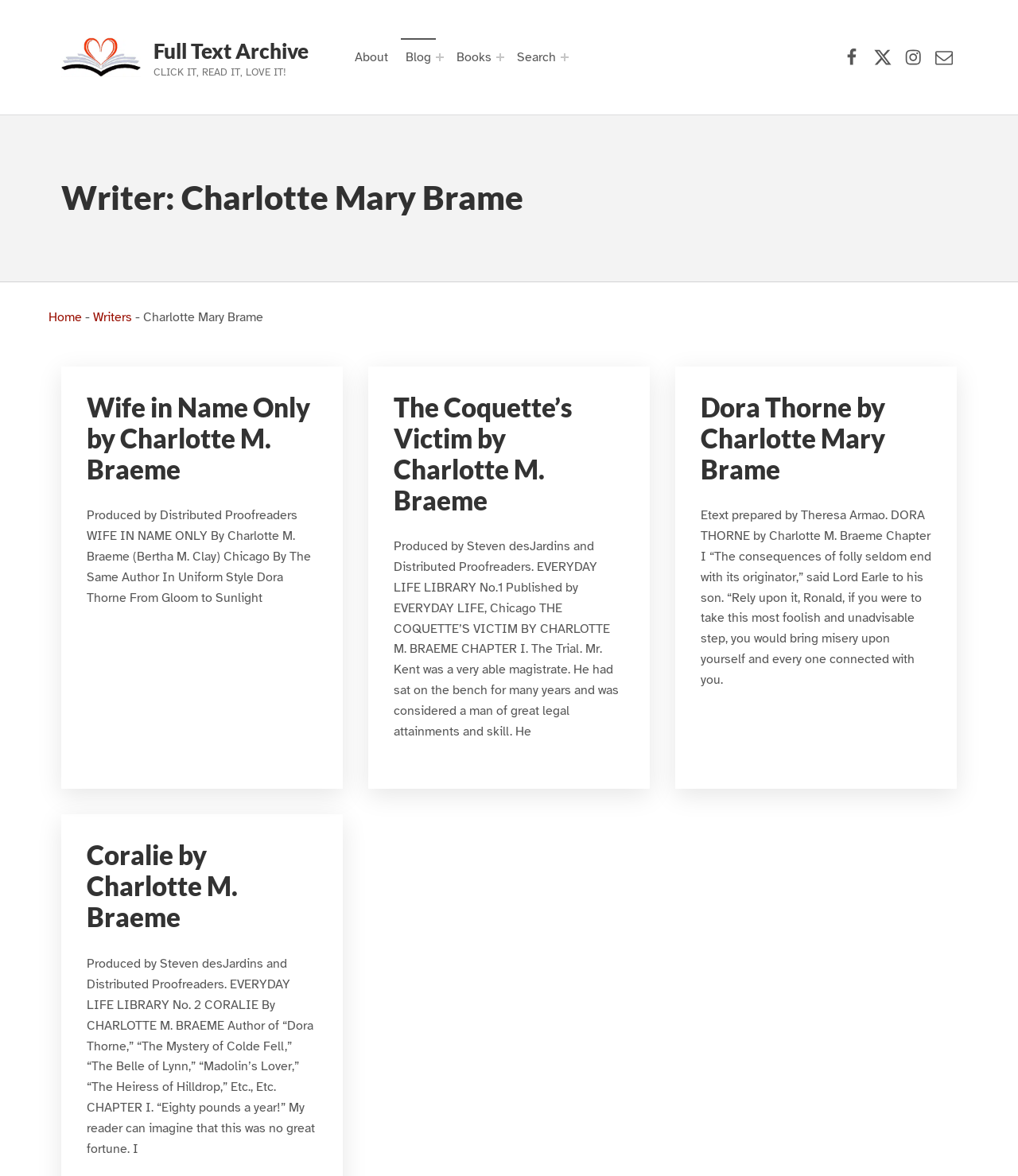What is the logo of the Full Text Archive?
Please use the image to provide an in-depth answer to the question.

The logo of the Full Text Archive is located at the top left corner of the webpage, with a bounding box coordinate of [0.06, 0.032, 0.138, 0.099]. It is an image element with the text 'Full Text Archive Logo'.